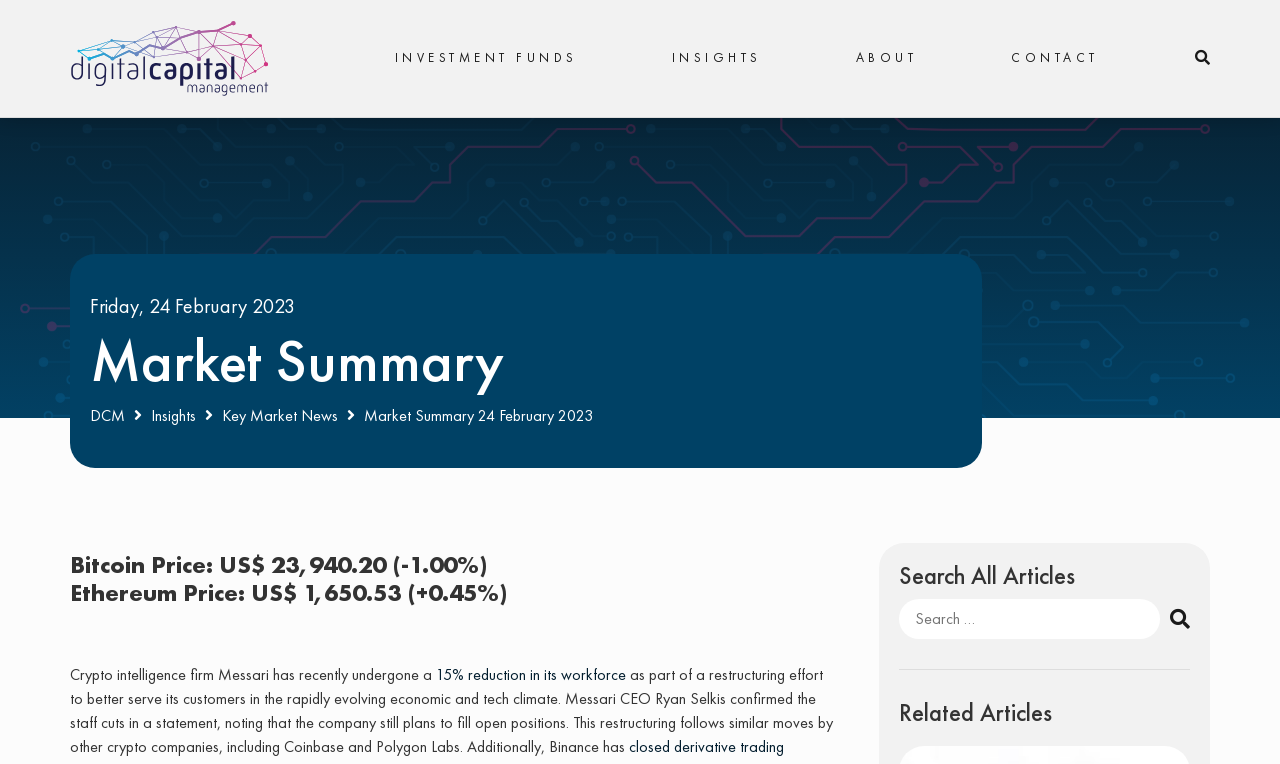What is the name of the crypto intelligence firm mentioned in the article?
Answer the question in a detailed and comprehensive manner.

I found the answer by reading the article text. The article mentions a crypto intelligence firm that has recently undergone a 15% reduction in its workforce. The firm is named Messari, and its CEO is Ryan Selkis.